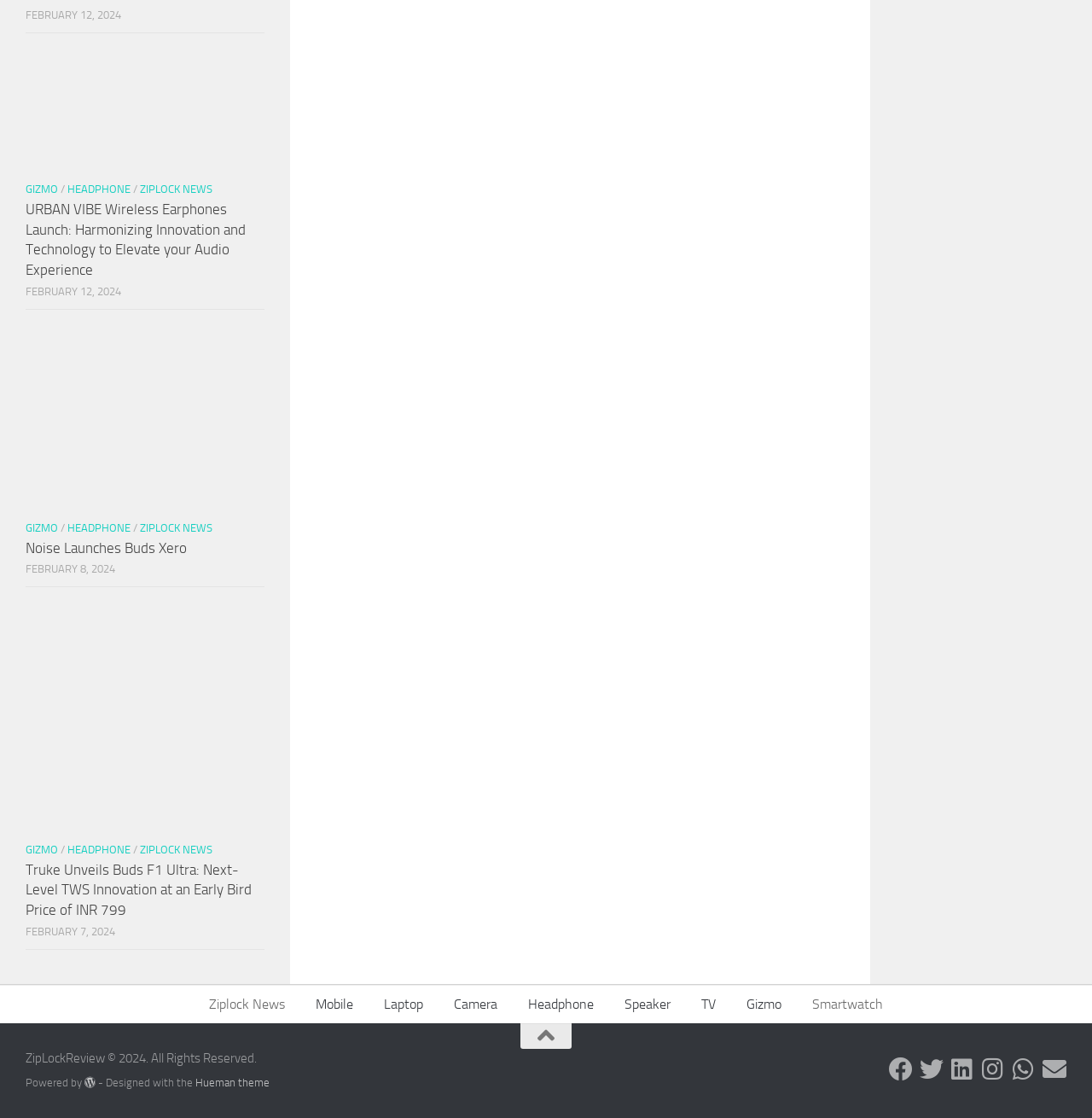Find and specify the bounding box coordinates that correspond to the clickable region for the instruction: "Explore Headphone category".

[0.47, 0.881, 0.558, 0.915]